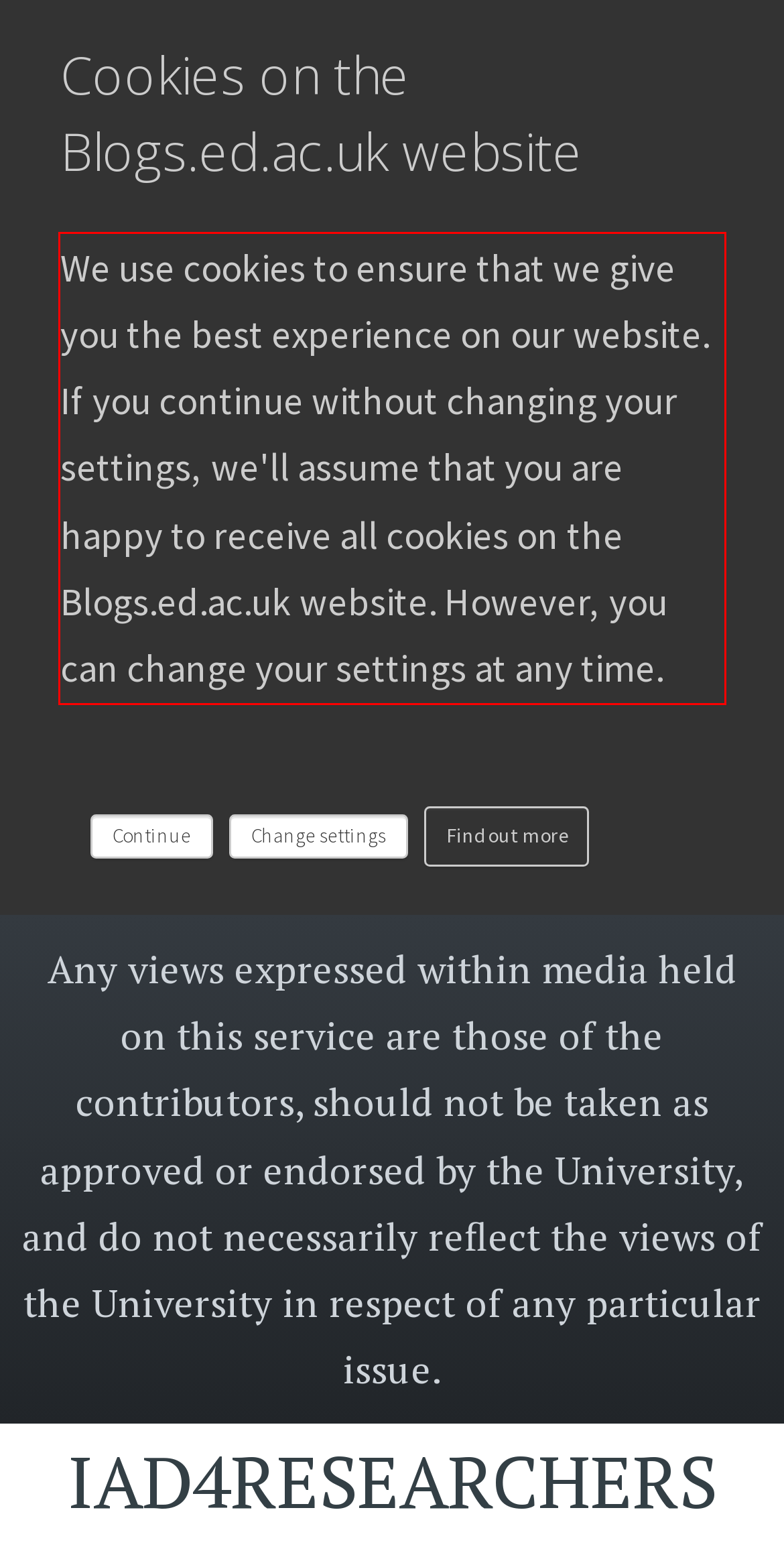Using the provided screenshot, read and generate the text content within the red-bordered area.

We use cookies to ensure that we give you the best experience on our website. If you continue without changing your settings, we'll assume that you are happy to receive all cookies on the Blogs.ed.ac.uk website. However, you can change your settings at any time.